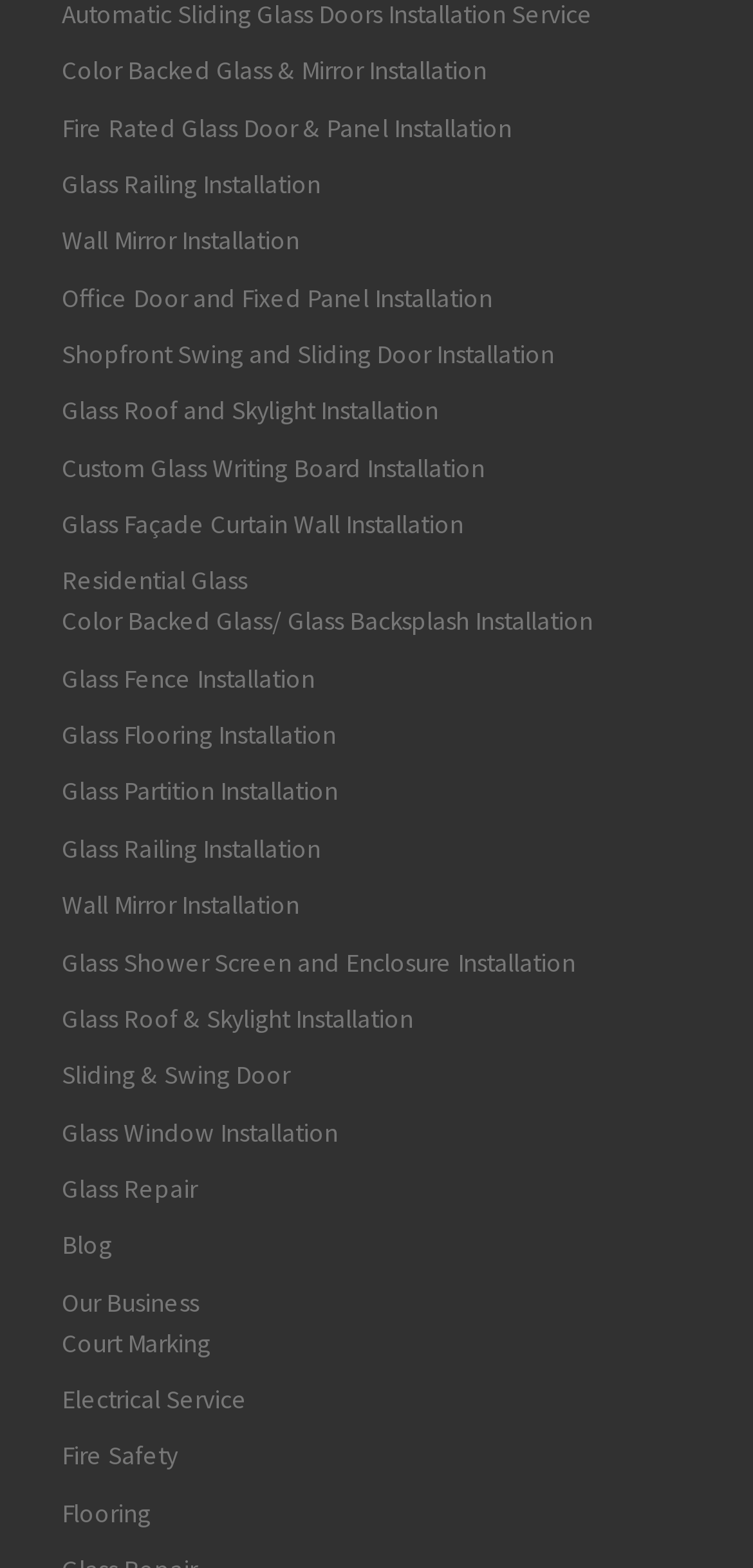Based on the image, give a detailed response to the question: What type of installation services are offered?

Based on the links provided on the webpage, it appears that the website offers various types of glass installation services, including color backed glass and mirror installation, fire rated glass door and panel installation, glass railing installation, and many more.